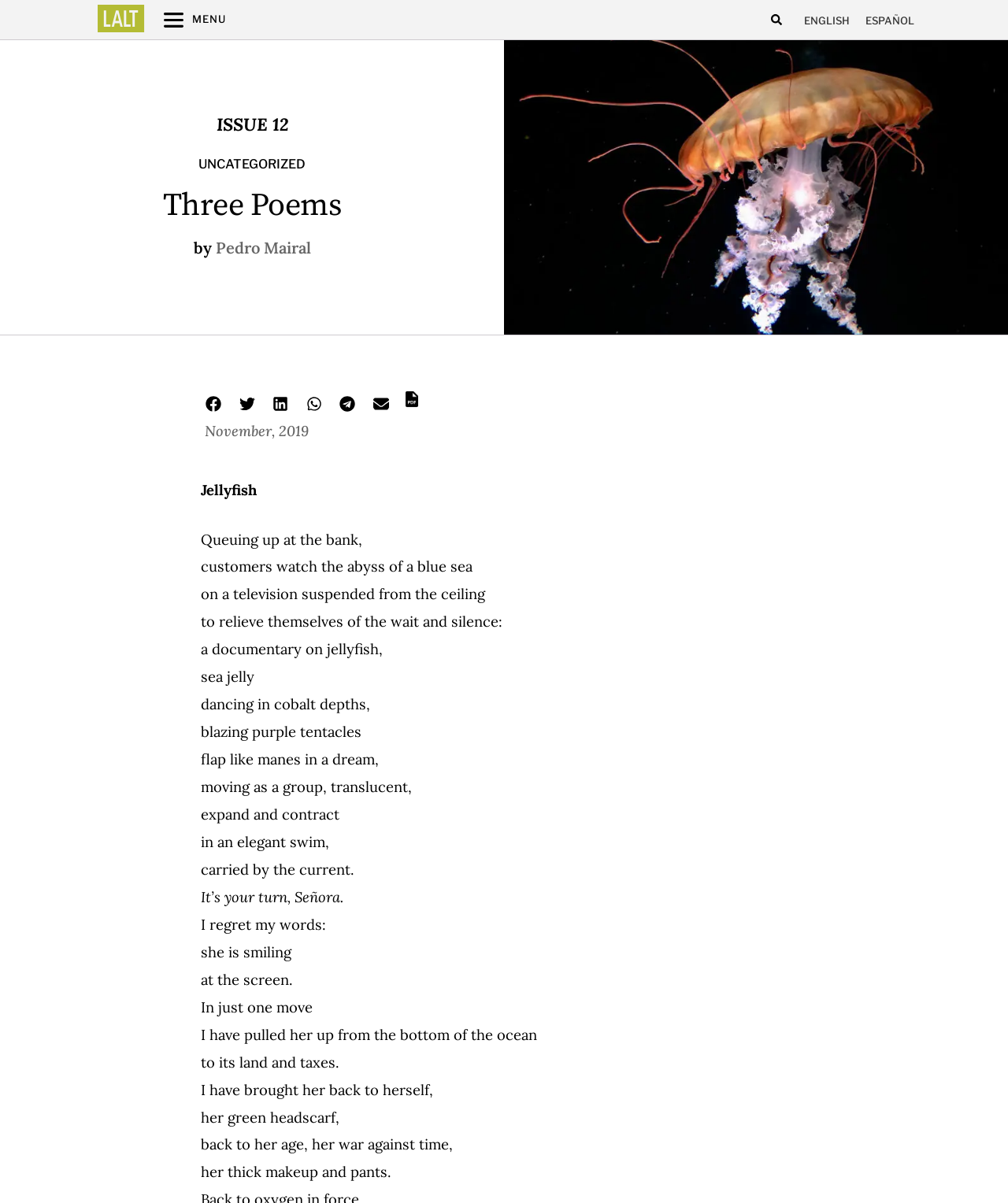Please identify the bounding box coordinates of the element that needs to be clicked to perform the following instruction: "Switch to English language".

[0.79, 0.009, 0.851, 0.026]